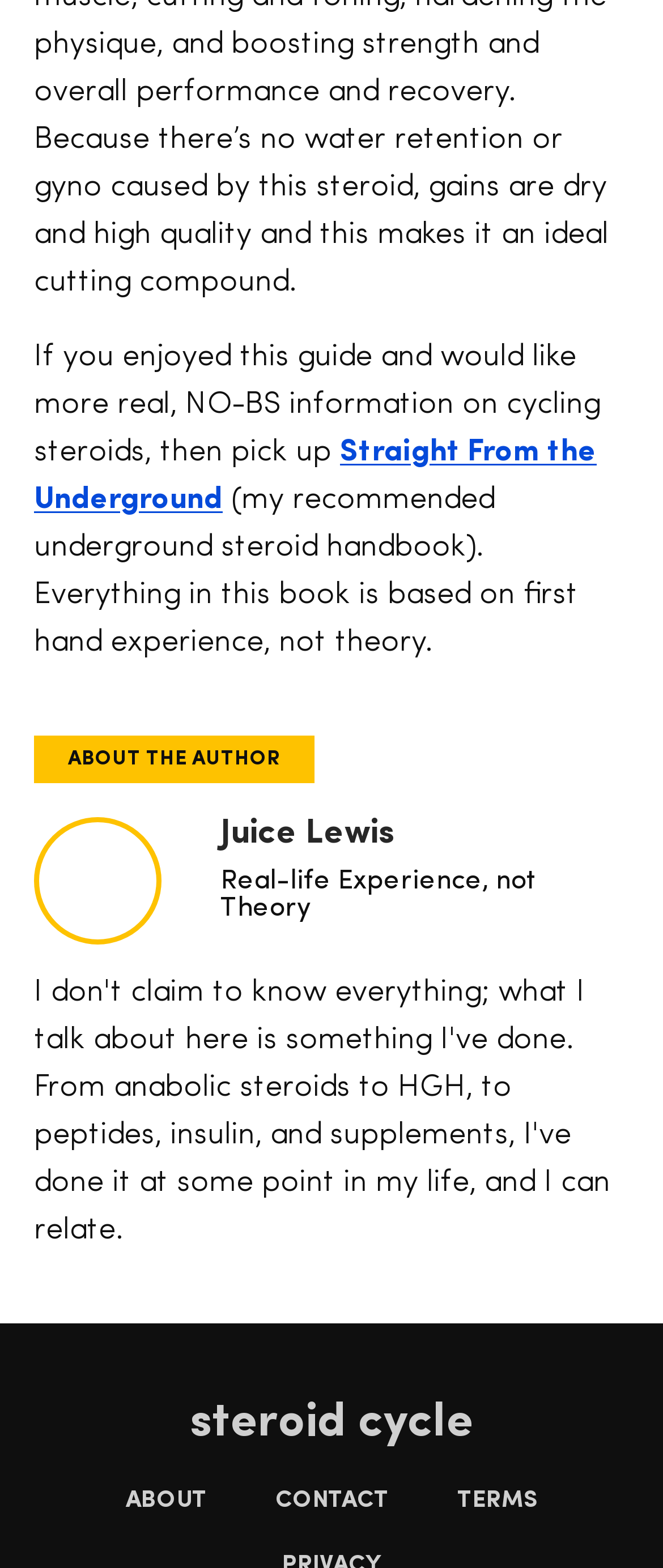What is the recommended handbook about?
Refer to the image and answer the question using a single word or phrase.

cycling steroids